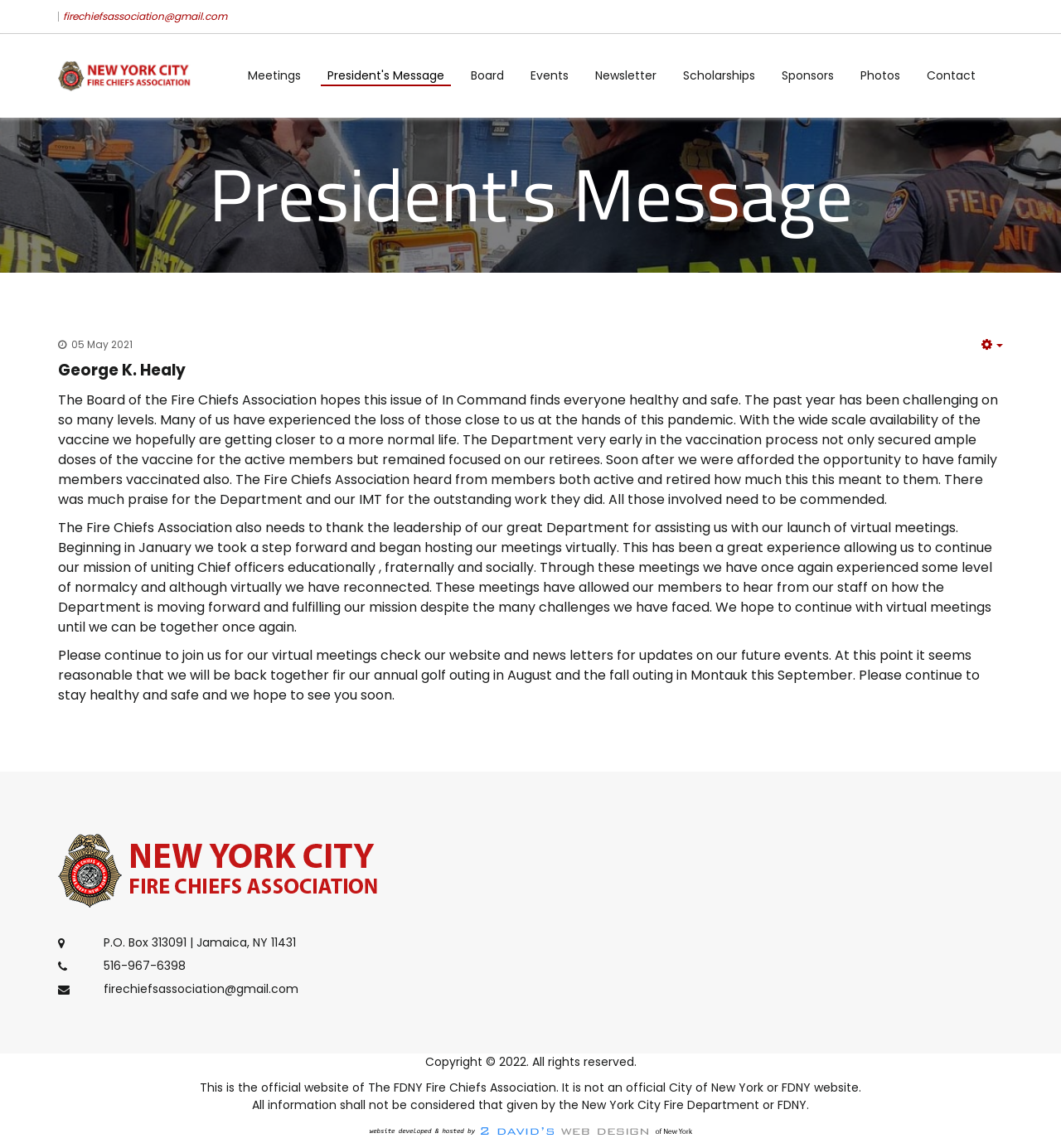Please identify the bounding box coordinates of the clickable region that I should interact with to perform the following instruction: "View the 'President's Message'". The coordinates should be expressed as four float numbers between 0 and 1, i.e., [left, top, right, bottom].

[0.296, 0.03, 0.431, 0.103]